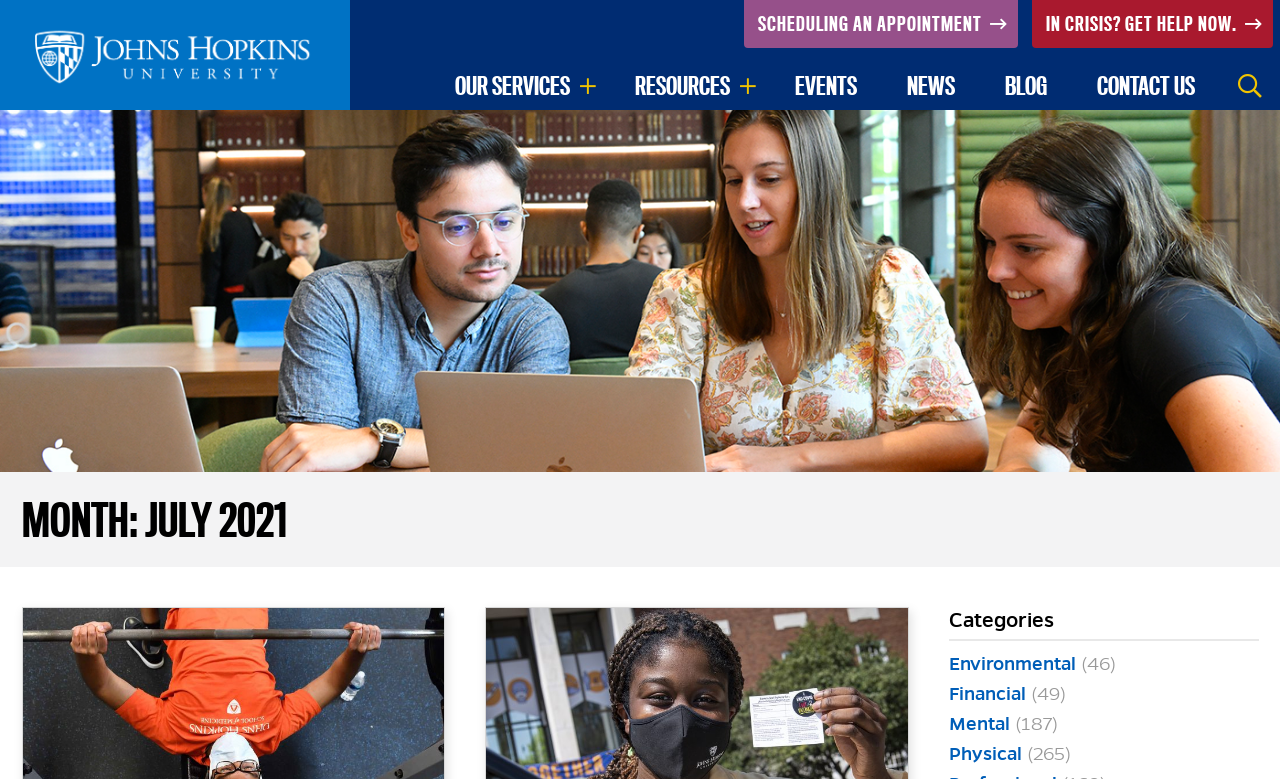What is the purpose of the 'SCHEDULING AN APPOINTMENT' link?
Please provide an in-depth and detailed response to the question.

I inferred the purpose of the link by its text content, which suggests that it is used to schedule an appointment, likely related to student well-being.